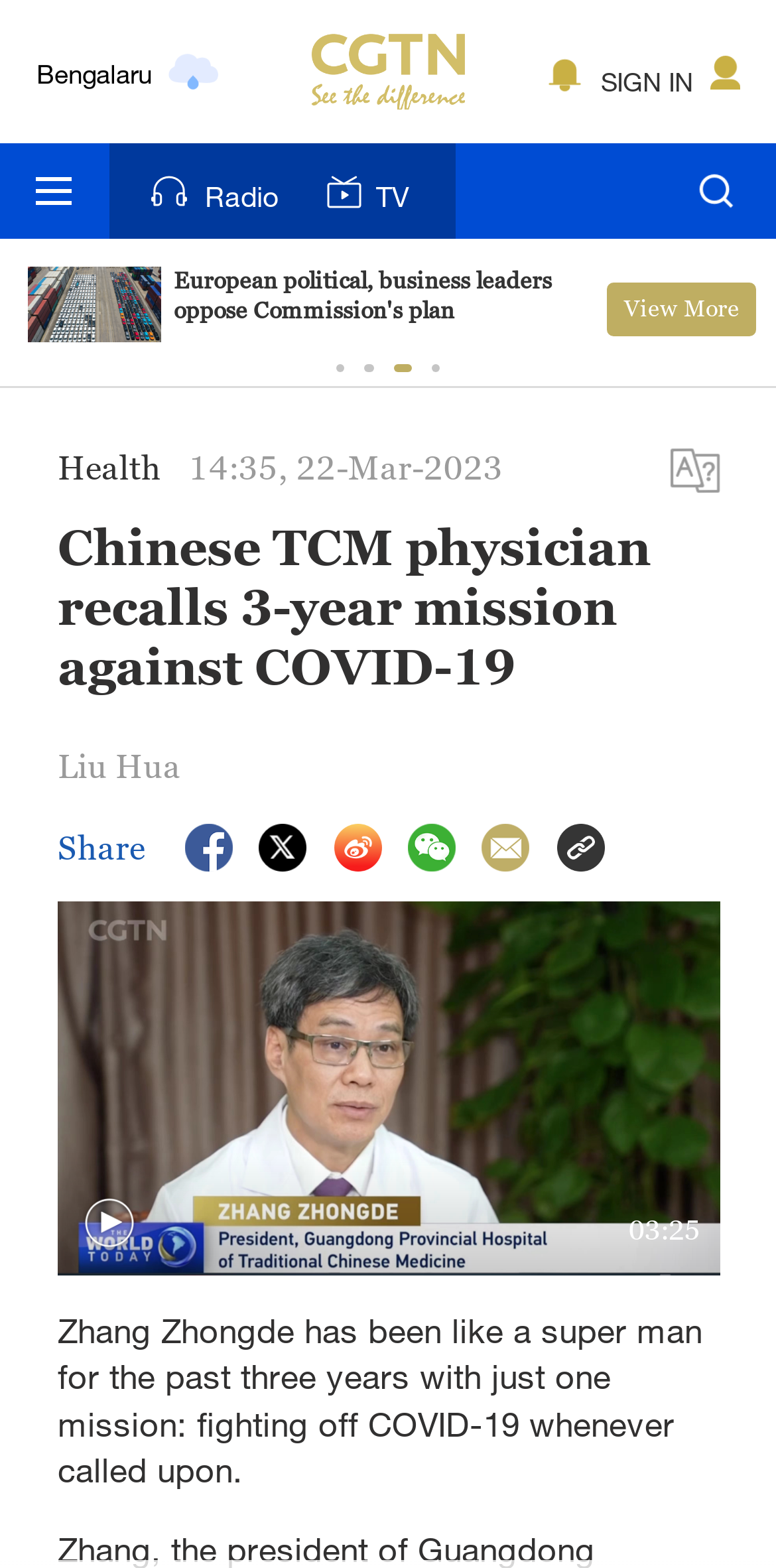Predict the bounding box coordinates for the UI element described as: "TV". The coordinates should be four float numbers between 0 and 1, presented as [left, top, right, bottom].

[0.382, 0.091, 0.587, 0.152]